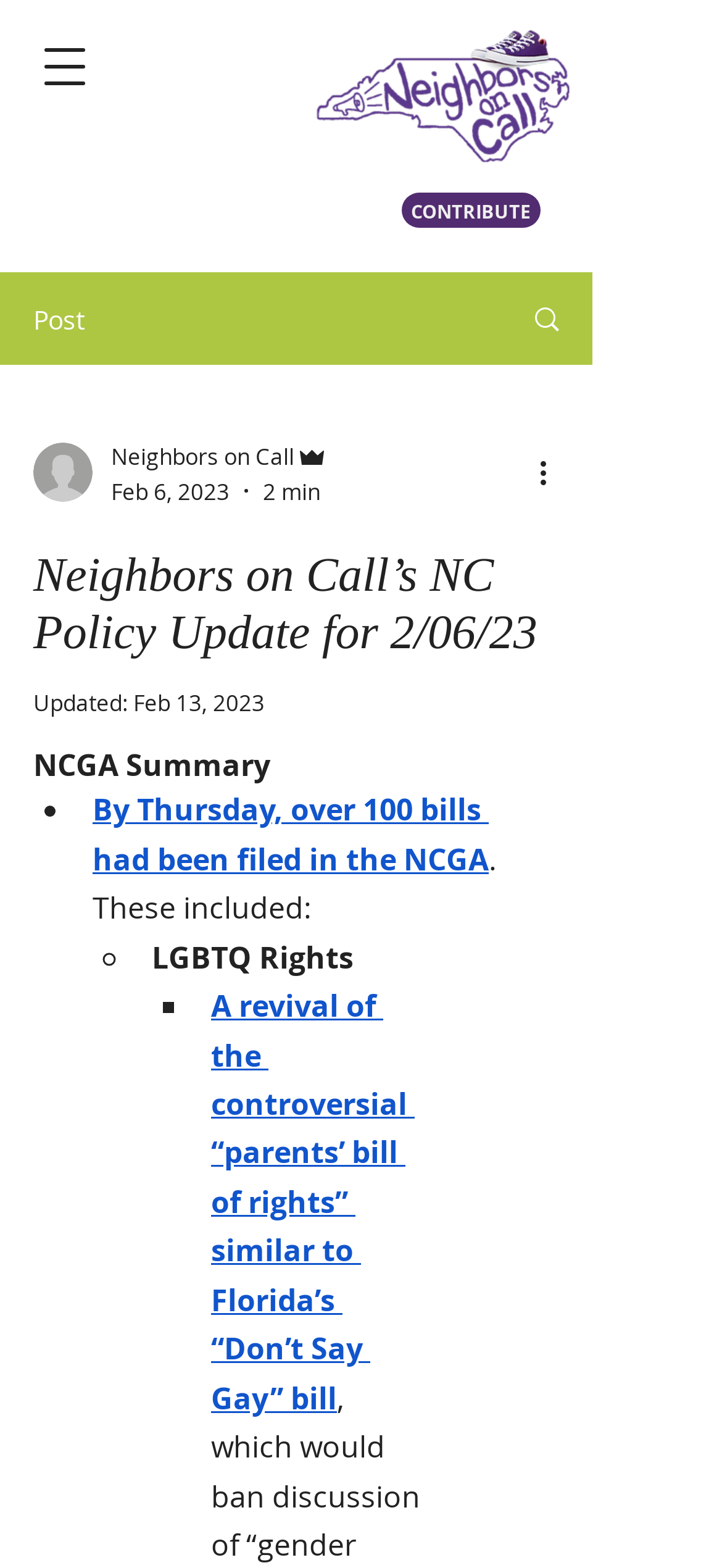Respond to the following question using a concise word or phrase: 
What is the date of the NC Policy Update?

Feb 6, 2023